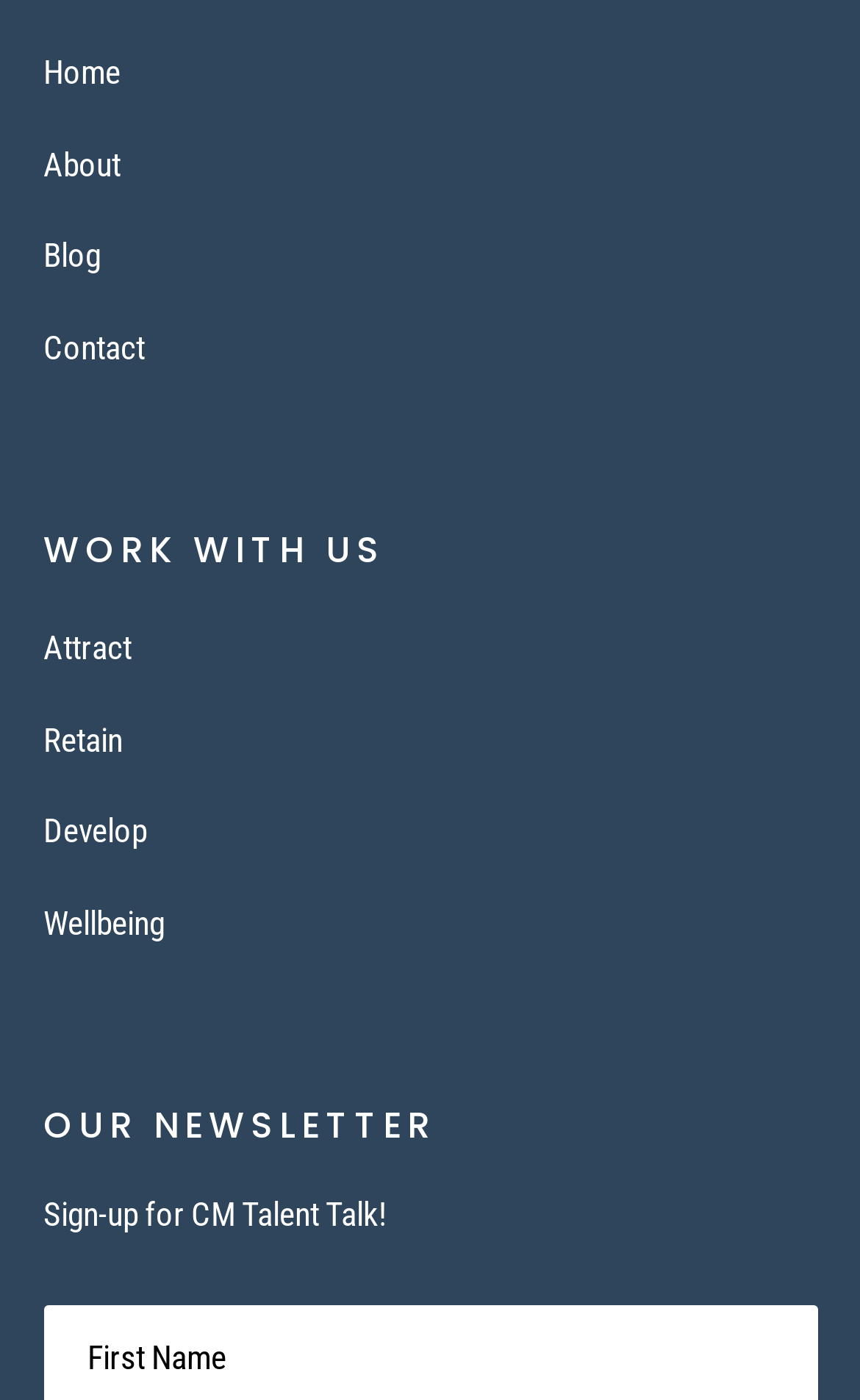Find the bounding box coordinates for the UI element whose description is: "Retain". The coordinates should be four float numbers between 0 and 1, in the format [left, top, right, bottom].

[0.05, 0.514, 0.142, 0.543]